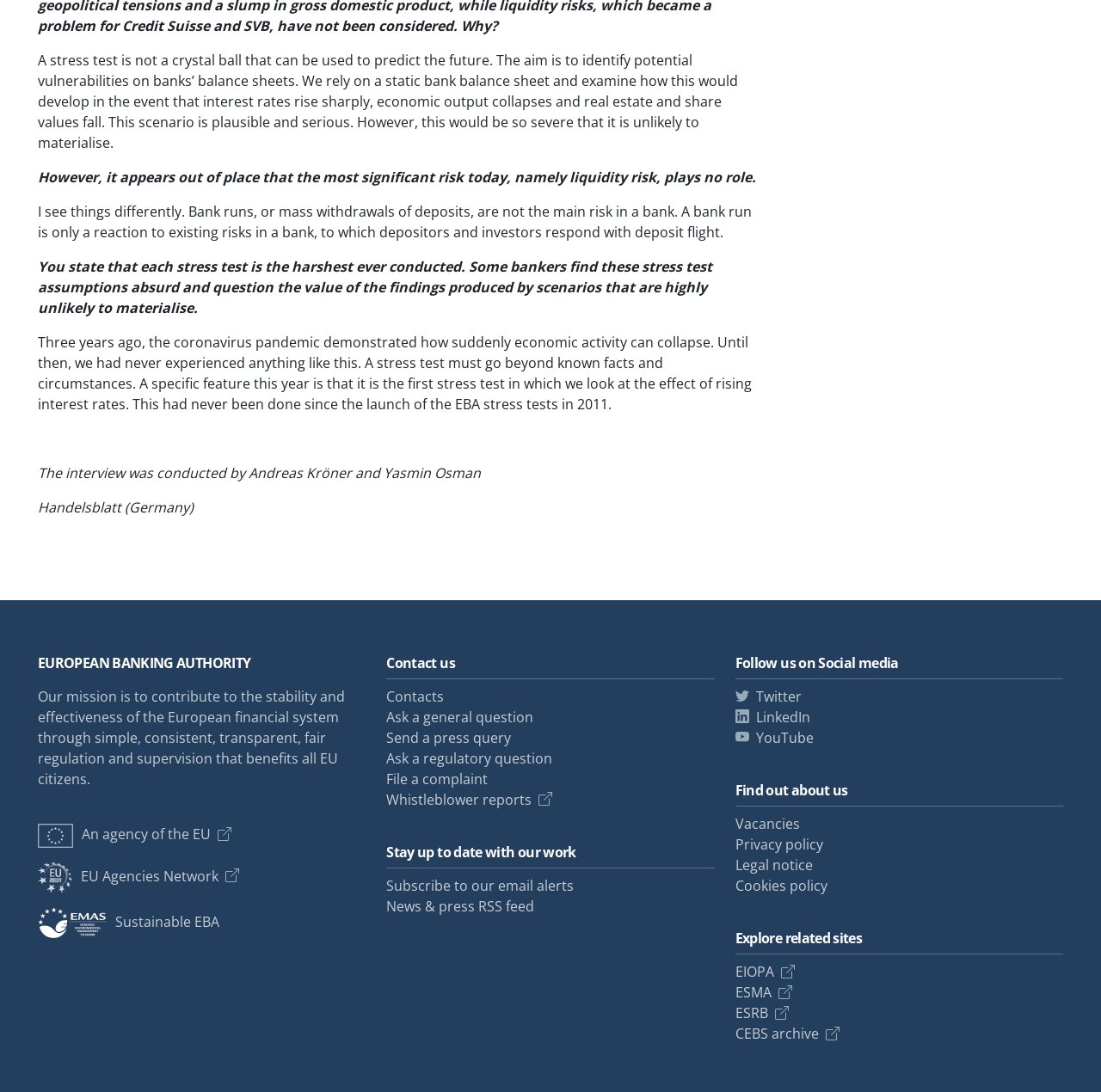Find the bounding box of the web element that fits this description: "Ask a general question".

[0.351, 0.648, 0.485, 0.665]